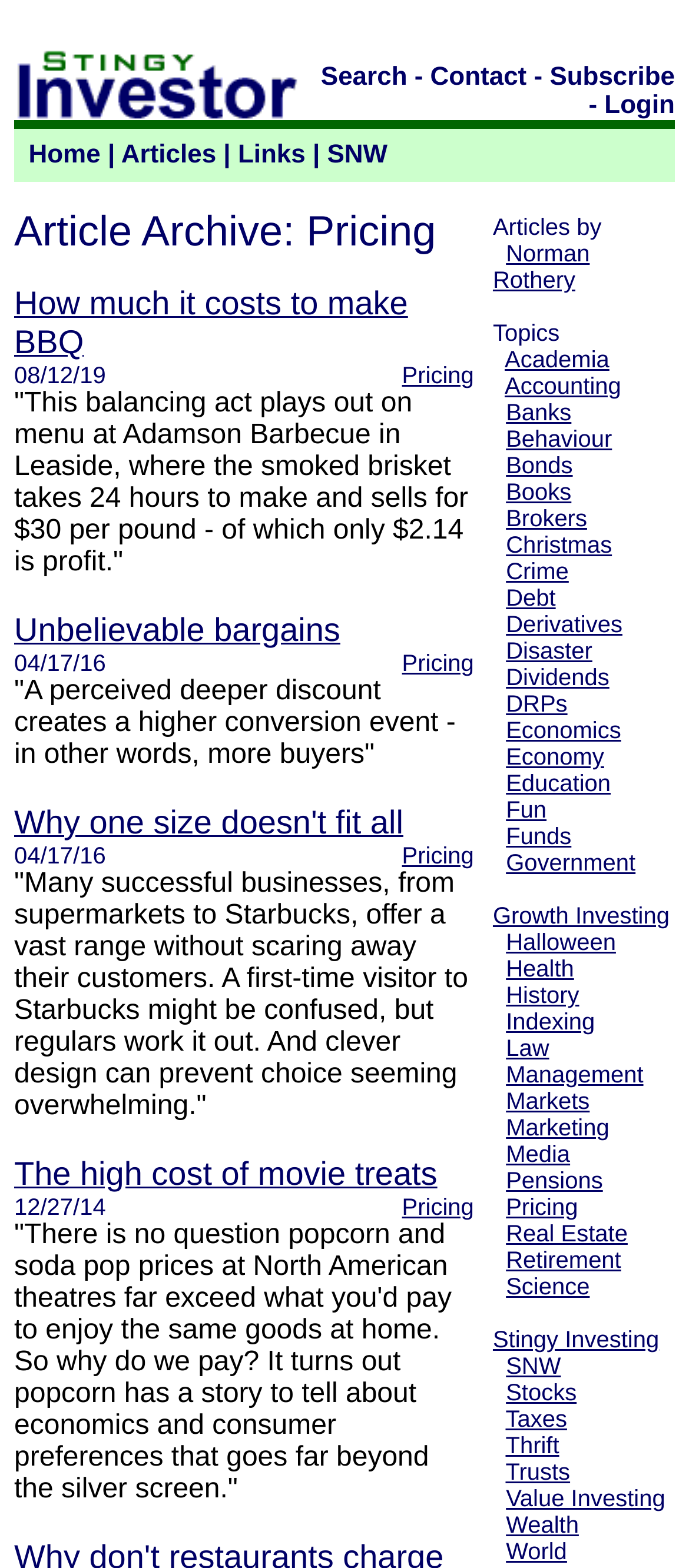Carefully examine the image and provide an in-depth answer to the question: How many articles are listed on the page?

The number of articles listed on the page can be found by counting the number of article titles and summaries on the page, which appears to be at least 10.